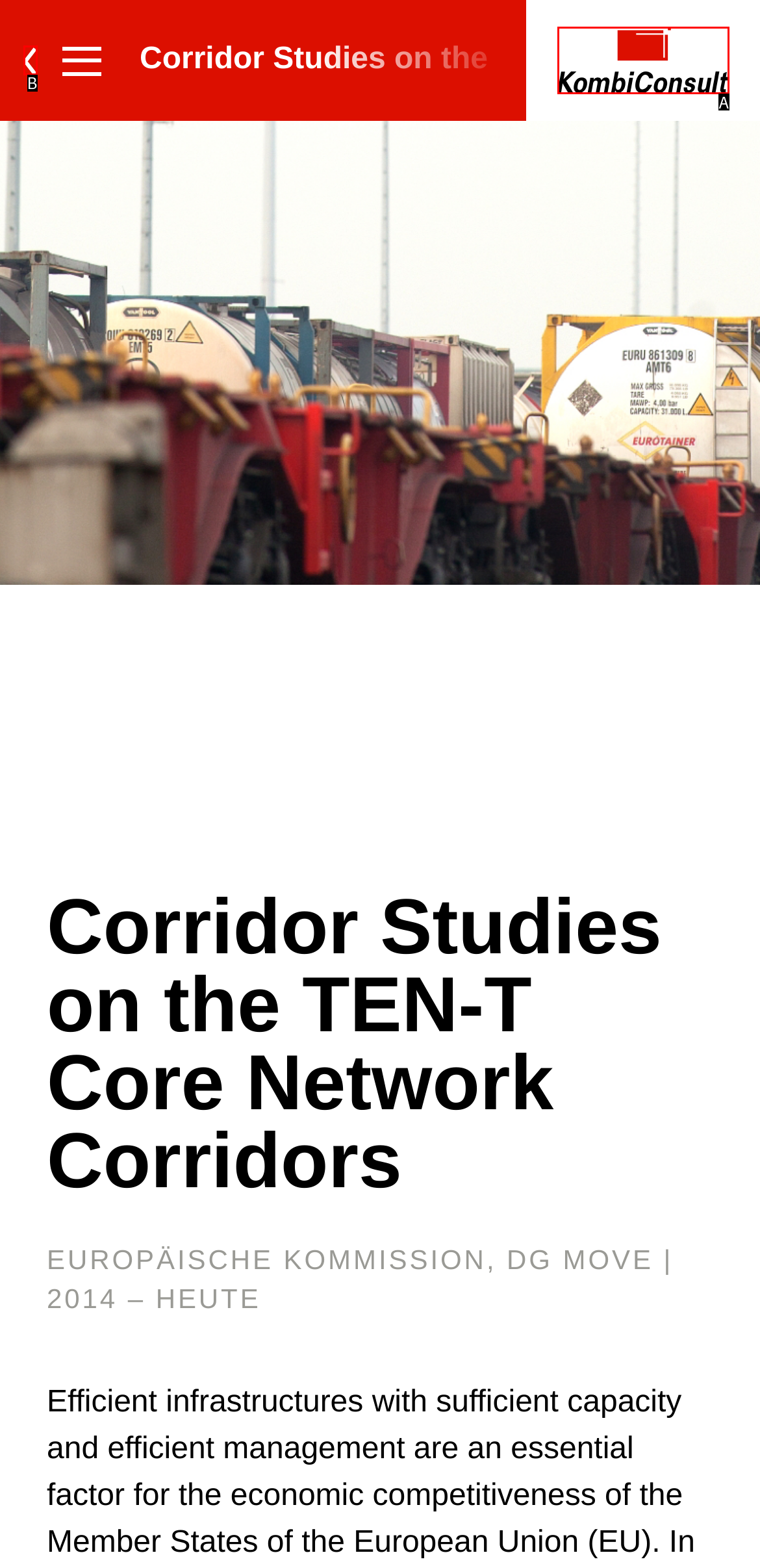Based on the description title="to home", identify the most suitable HTML element from the options. Provide your answer as the corresponding letter.

A